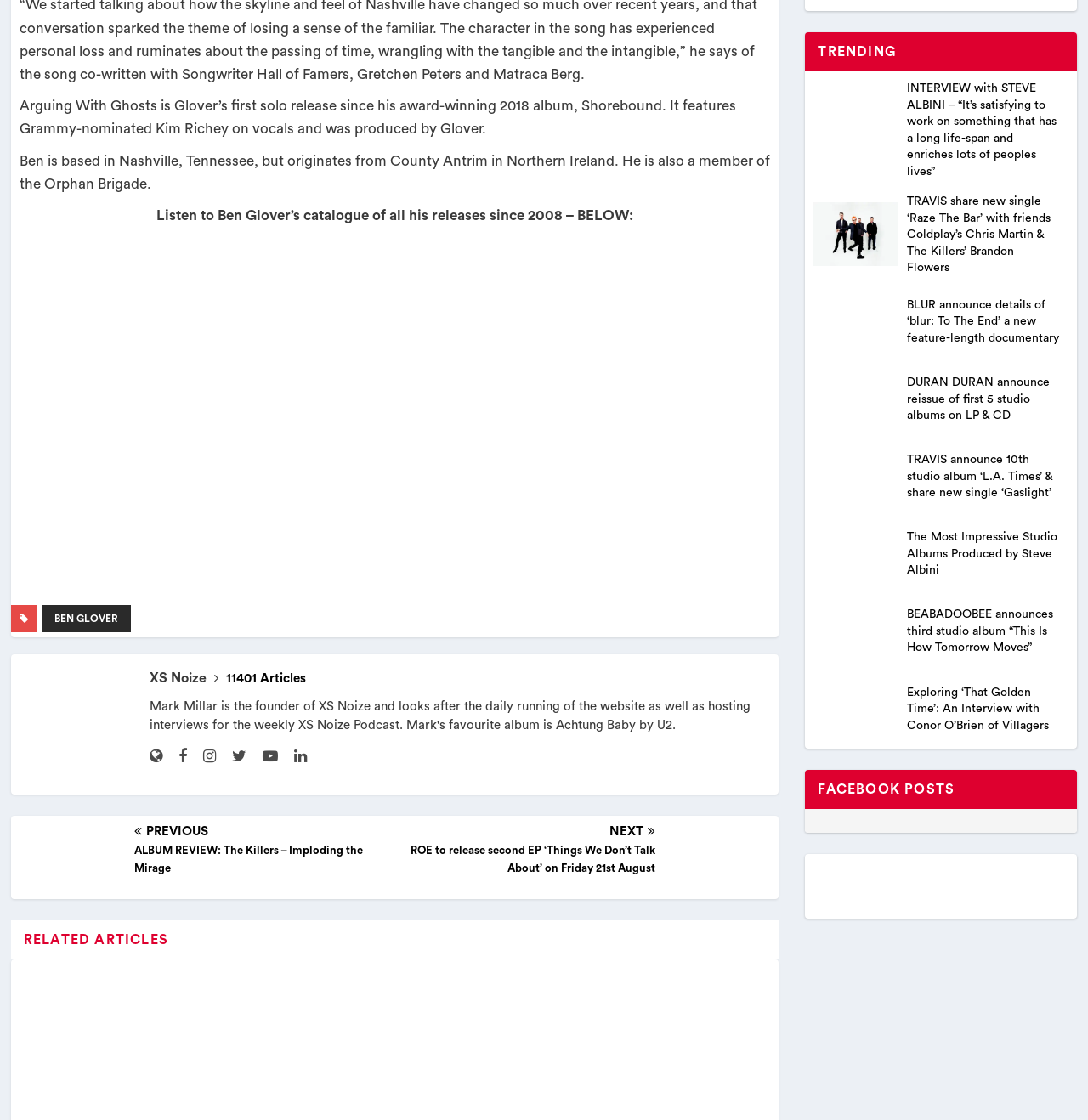Reply to the question with a brief word or phrase: How many articles are there on the webpage?

9